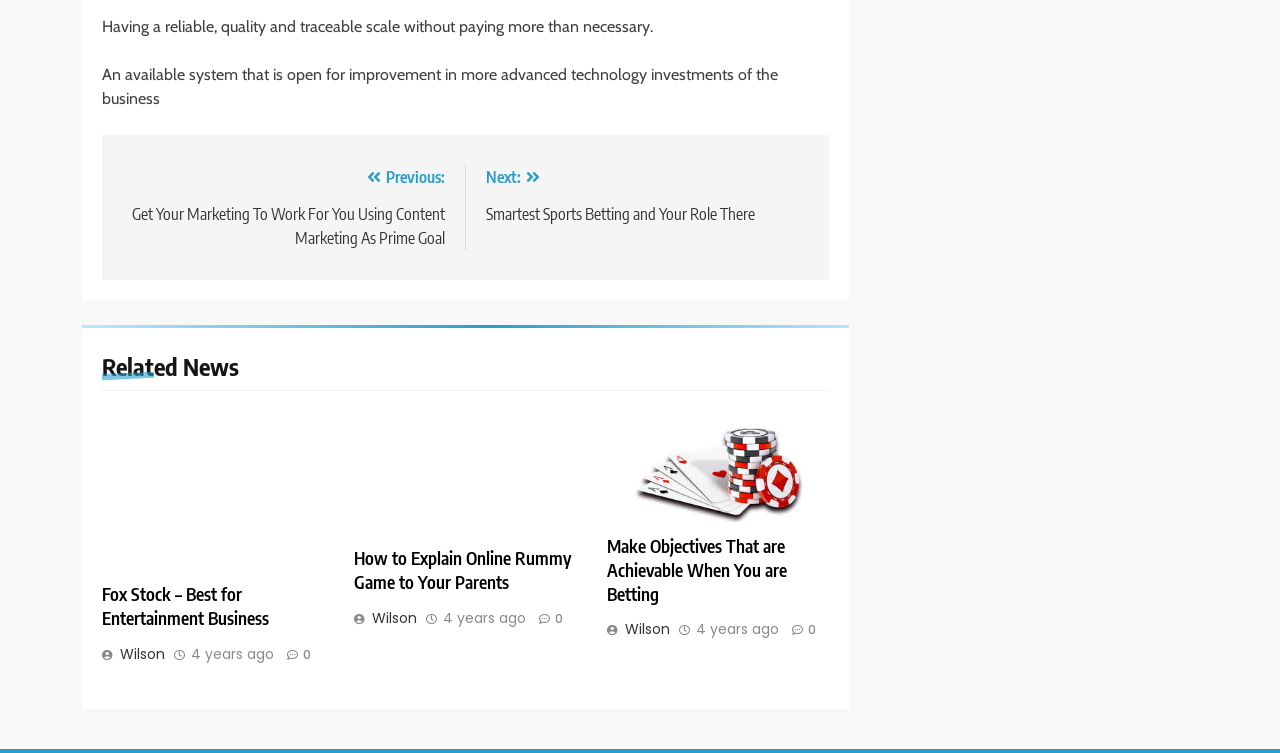Please answer the following question using a single word or phrase: 
What is the title of the previous post?

Get Your Marketing To Work For You Using Content Marketing As Prime Goal